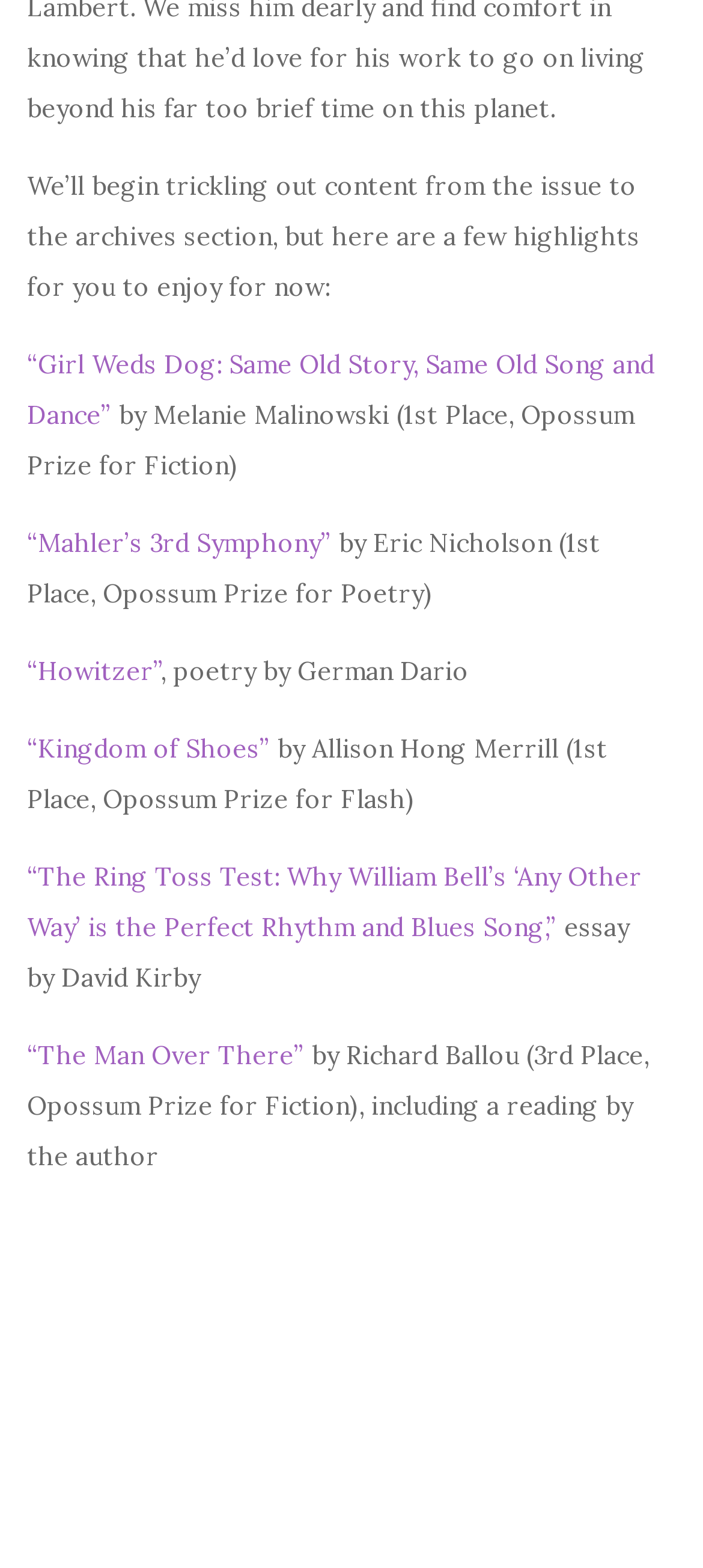What type of content is 'Mahler’s 3rd Symphony'?
Based on the screenshot, give a detailed explanation to answer the question.

The text 'by Eric Nicholson (1st Place, Opossum Prize for Poetry)' is adjacent to the link '“Mahler’s 3rd Symphony”', indicating that it is a poetry piece.